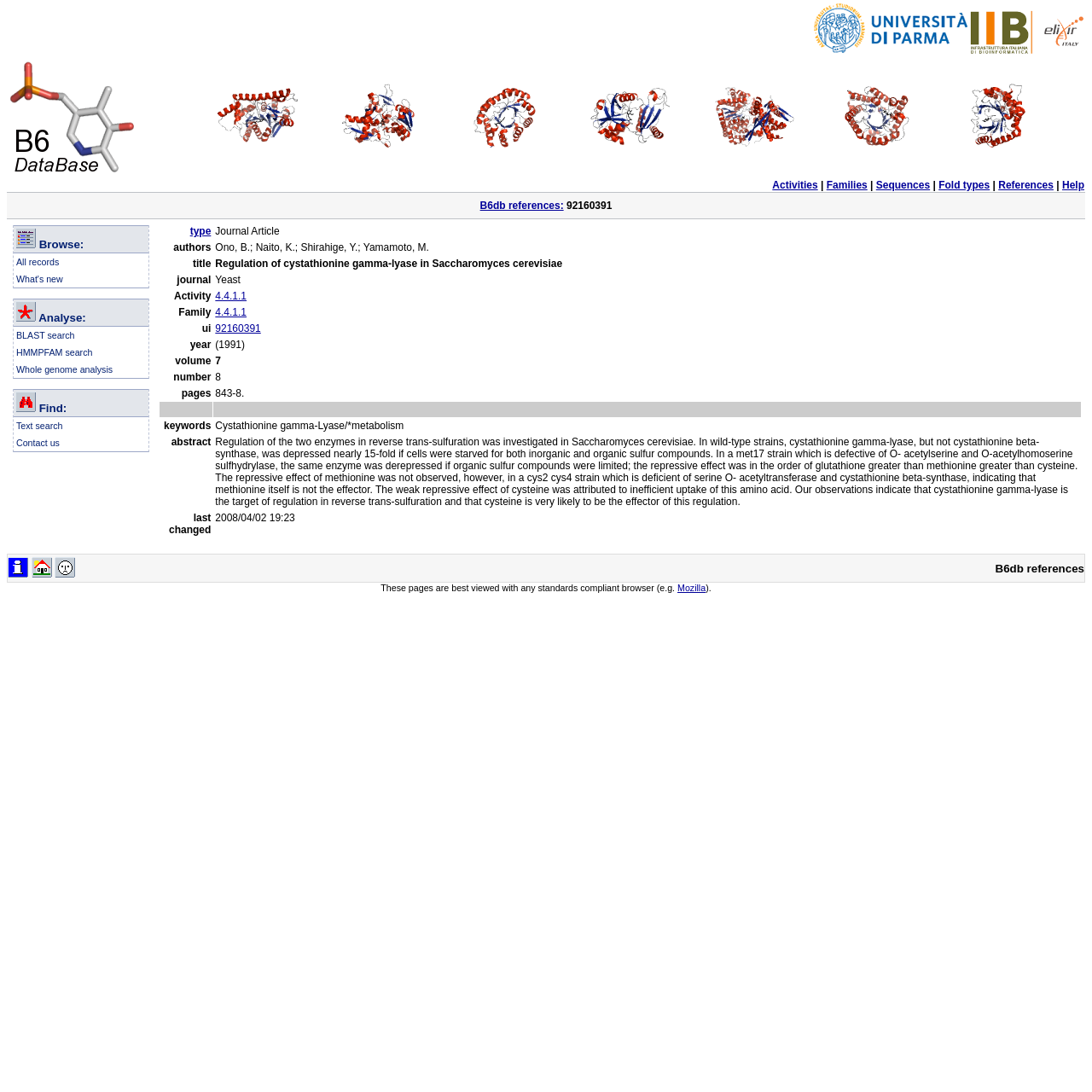What is the reference number mentioned on the webpage?
Answer the question with detailed information derived from the image.

I found a LayoutTableCell element with the text 'B6db references: 92160391' at coordinates [0.011, 0.181, 0.989, 0.195], which suggests that this is the reference number mentioned on the webpage.